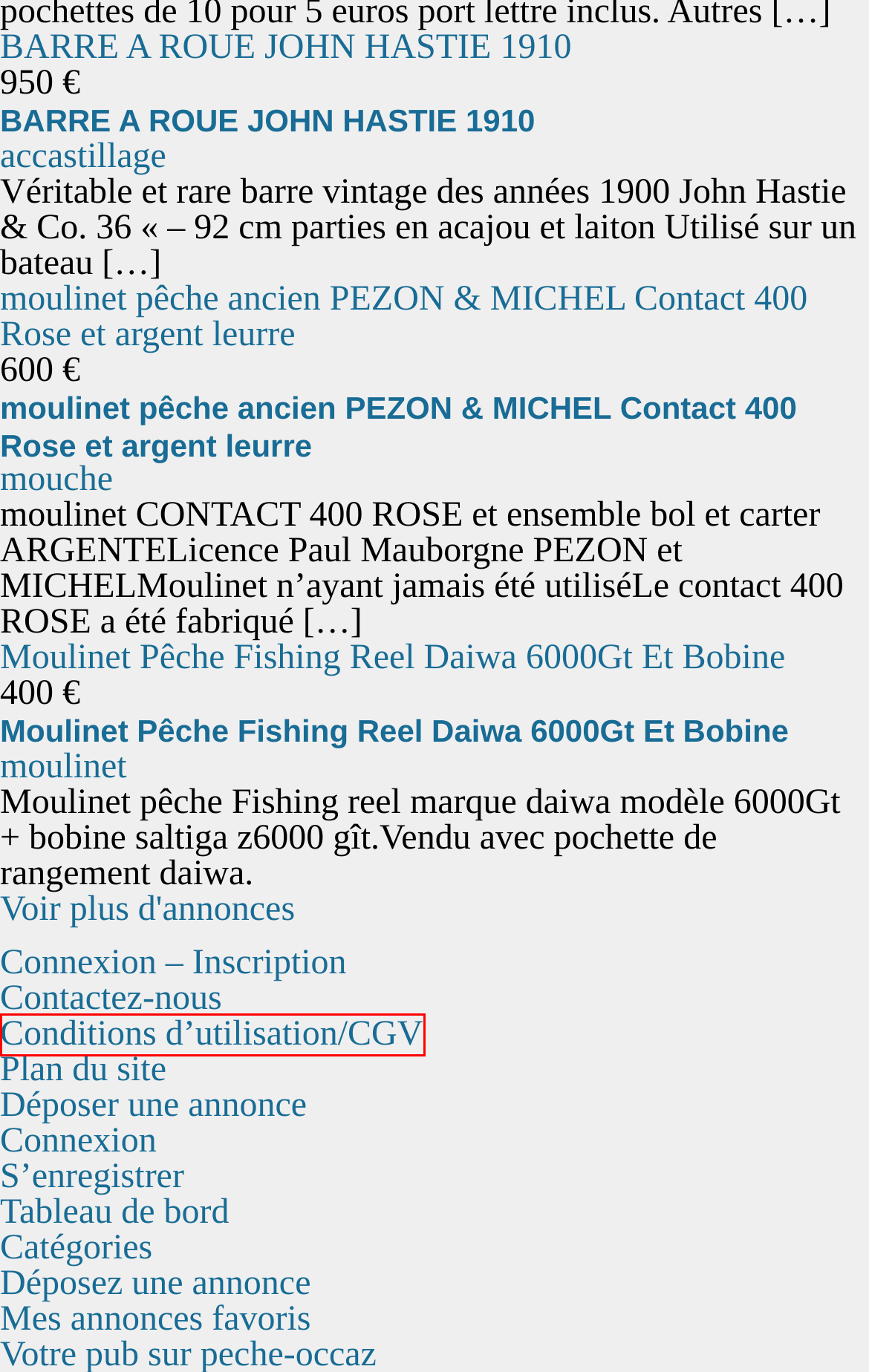Observe the provided screenshot of a webpage with a red bounding box around a specific UI element. Choose the webpage description that best fits the new webpage after you click on the highlighted element. These are your options:
A. Archives des mouche - Peche occaz
B. Catégories - Peche occaz
C. Archives des accastillage - Peche occaz
D. BARRE A ROUE JOHN HASTIE 1910 - Peche occaz
E. Plan du site - Peche occaz
F. Conditions d'utilisation/CGV - Peche occaz
G. Ads Archive - Peche occaz
H. Moulinet Pêche Fishing Reel Daiwa 6000Gt Et Bobine - Peche occaz

F